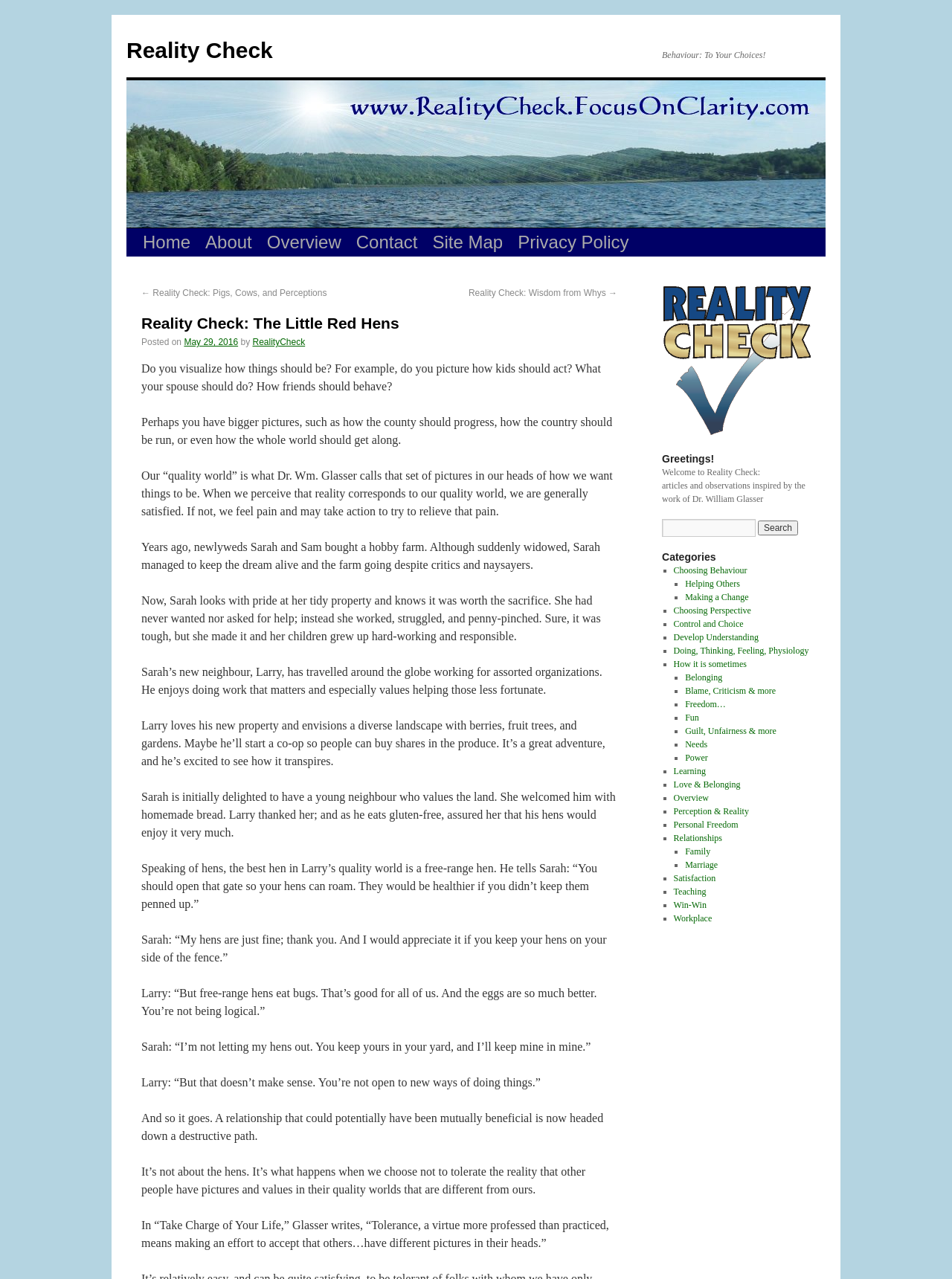Create an elaborate caption for the webpage.

This webpage is titled "Reality Check: The Little Red Hens" and has a prominent header with a link to the main "Reality Check" page. Below the header, there is a navigation menu with links to "Home", "About", "Overview", "Contact", "Site Map", and "Privacy Policy". 

To the right of the navigation menu, there is a section with a heading "Reality Check: The Little Red Hens" and a subheading "Posted on May 29, 2016 by RealityCheck". This section contains a series of paragraphs discussing the concept of "quality world" and how it relates to our perceptions and behaviors. The text is divided into several sections, each with a distinct topic, such as how people visualize their ideal world, how they react when their expectations are not met, and the importance of tolerance and acceptance.

Below the main content, there is a section with a heading "Greetings!" and a subheading "Welcome to Reality Check: articles and observations inspired by the work of Dr. William Glasser". This section contains a search bar and a list of categories, including "Choosing Behaviour", "Helping Others", "Making a Change", and many others. Each category has a link to related articles or resources.

There is also an image on the page, located to the right of the main content, with a caption "Reality Check". The image is relatively small and does not appear to be a main focus of the page.